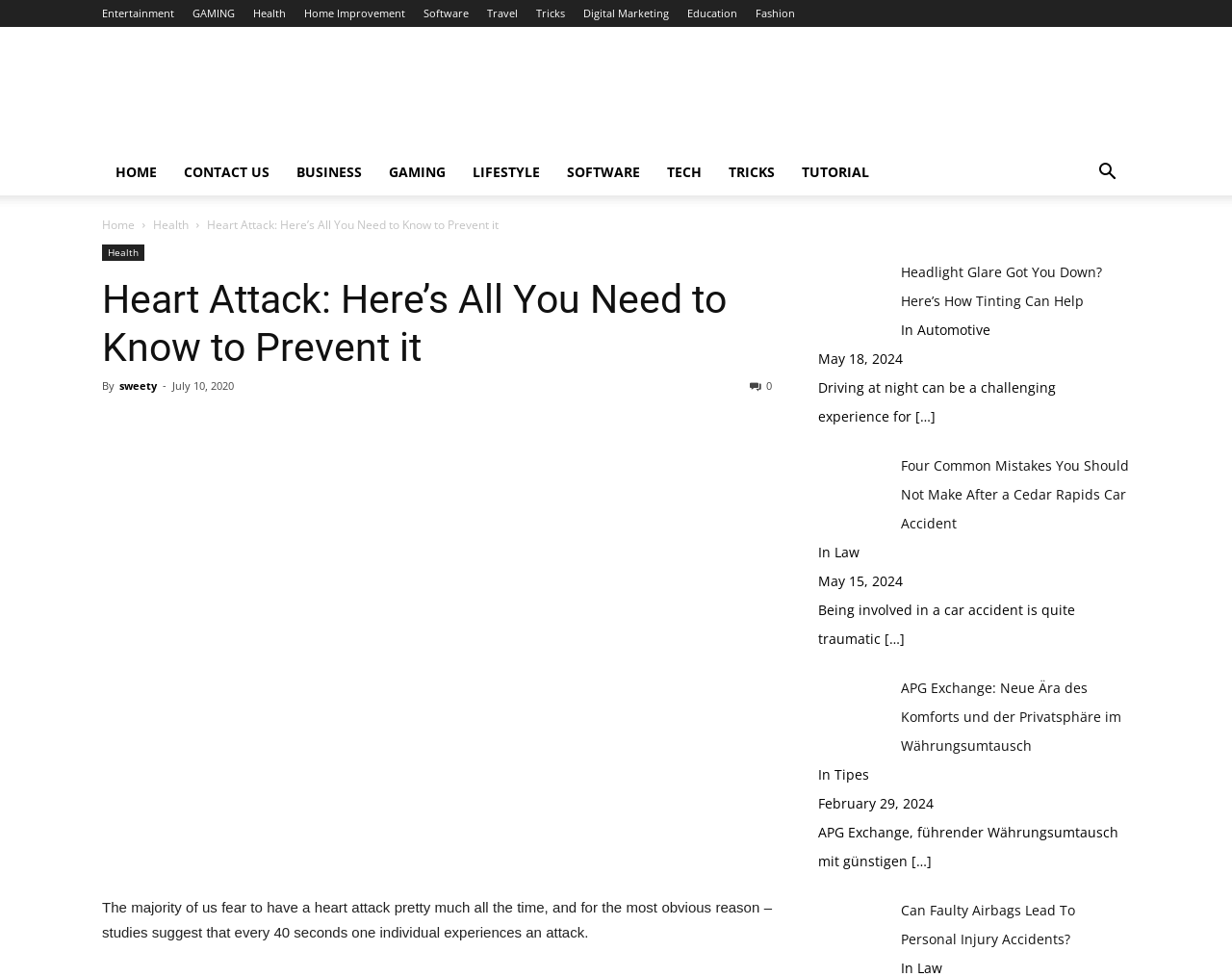How many links are there in the top navigation bar?
Please provide a comprehensive answer based on the contents of the image.

I counted the links in the top navigation bar, starting from 'Entertainment' to 'Tricks', and found a total of 9 links.